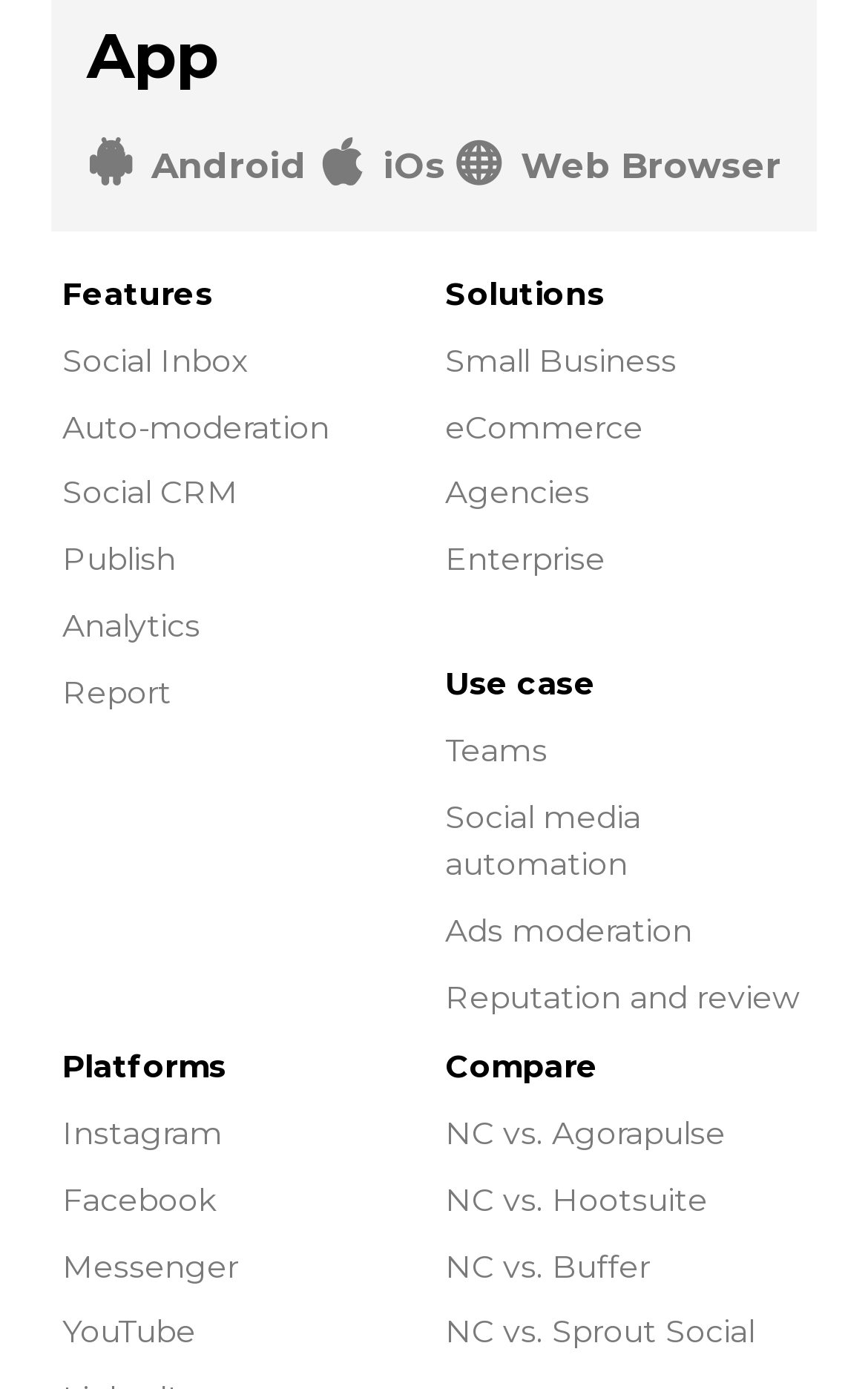Answer the question briefly using a single word or phrase: 
What are the three platform options?

Android, iOS, Web Browser